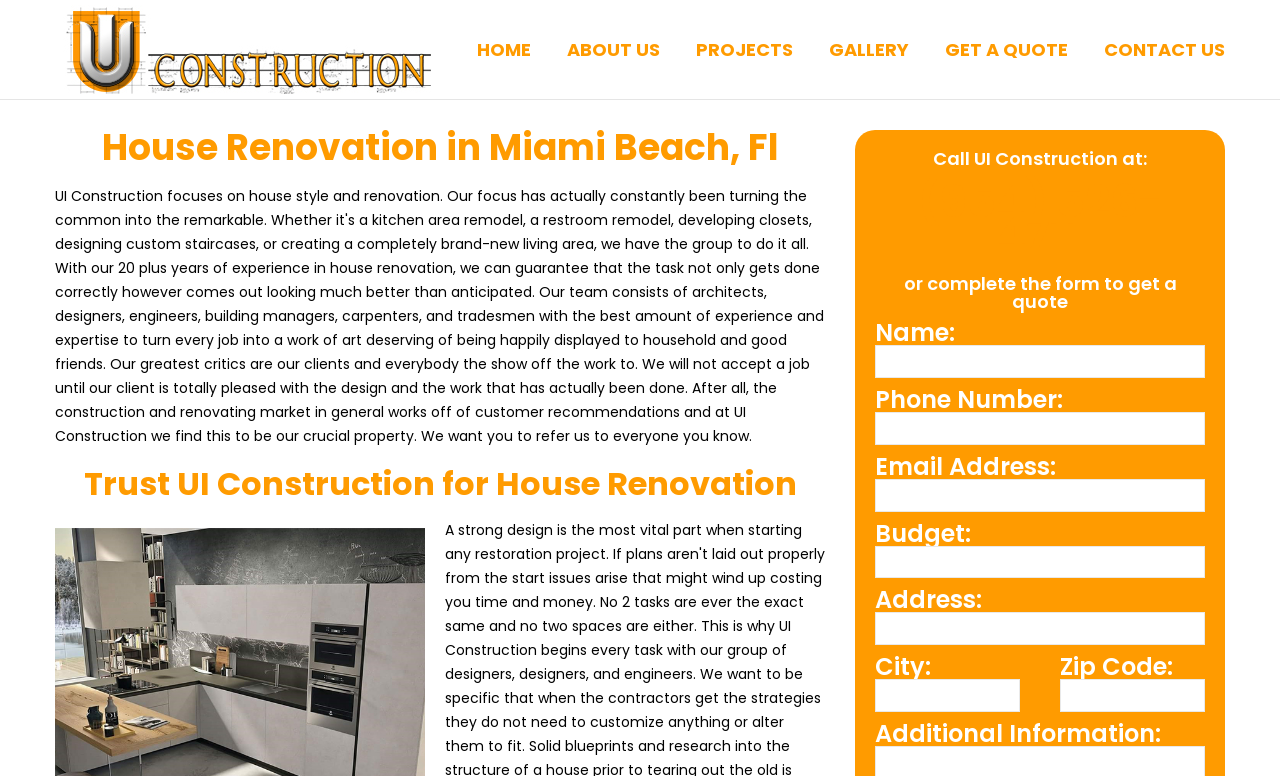Give a short answer to this question using one word or a phrase:
What are the options to get a quote?

Call or complete the form